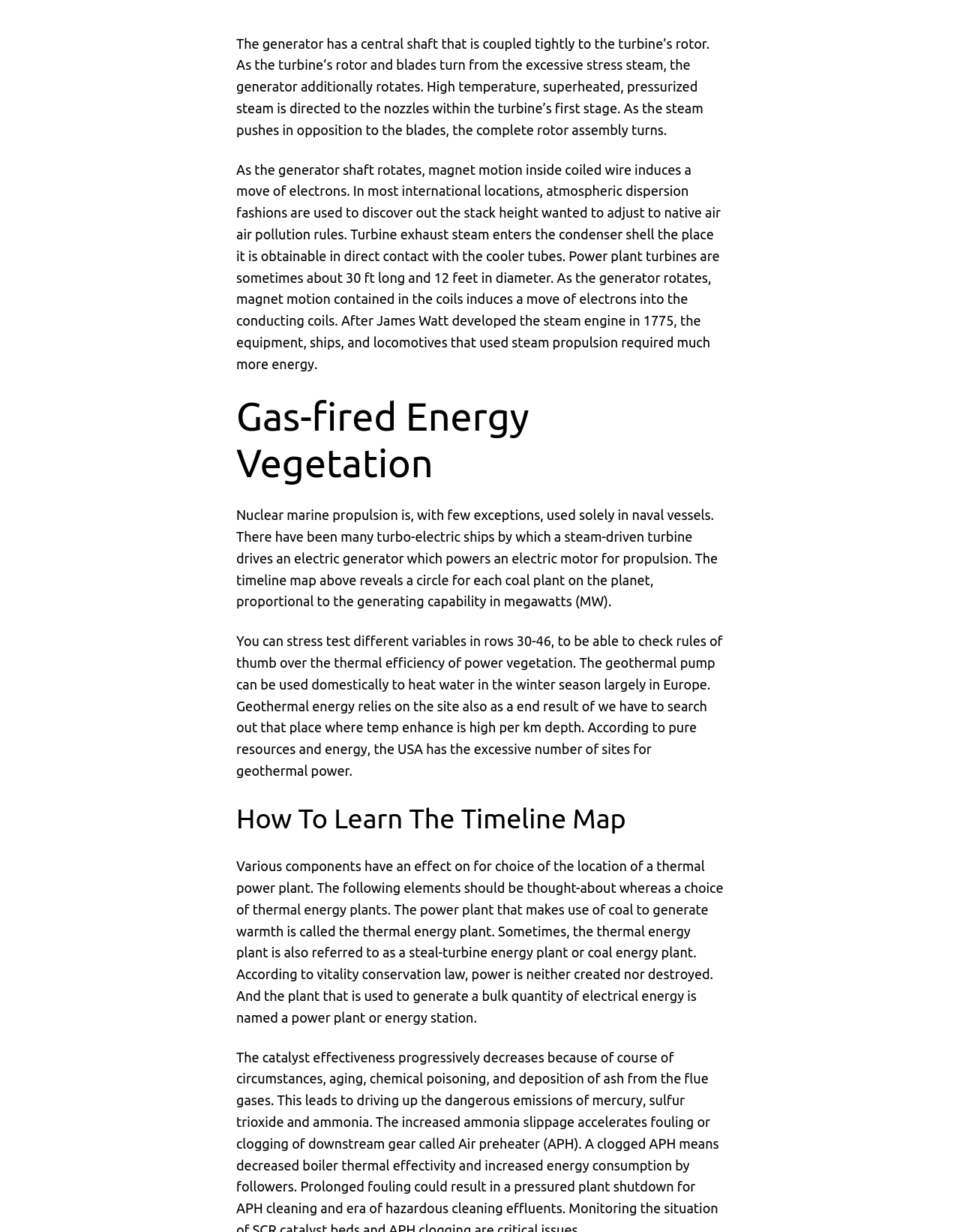What is the main component of a thermal power plant?
Based on the image, answer the question with as much detail as possible.

Based on the text, it is mentioned that 'The generator has a central shaft that is coupled tightly to the turbine’s rotor.' This indicates that the generator is a crucial component of a thermal power plant.